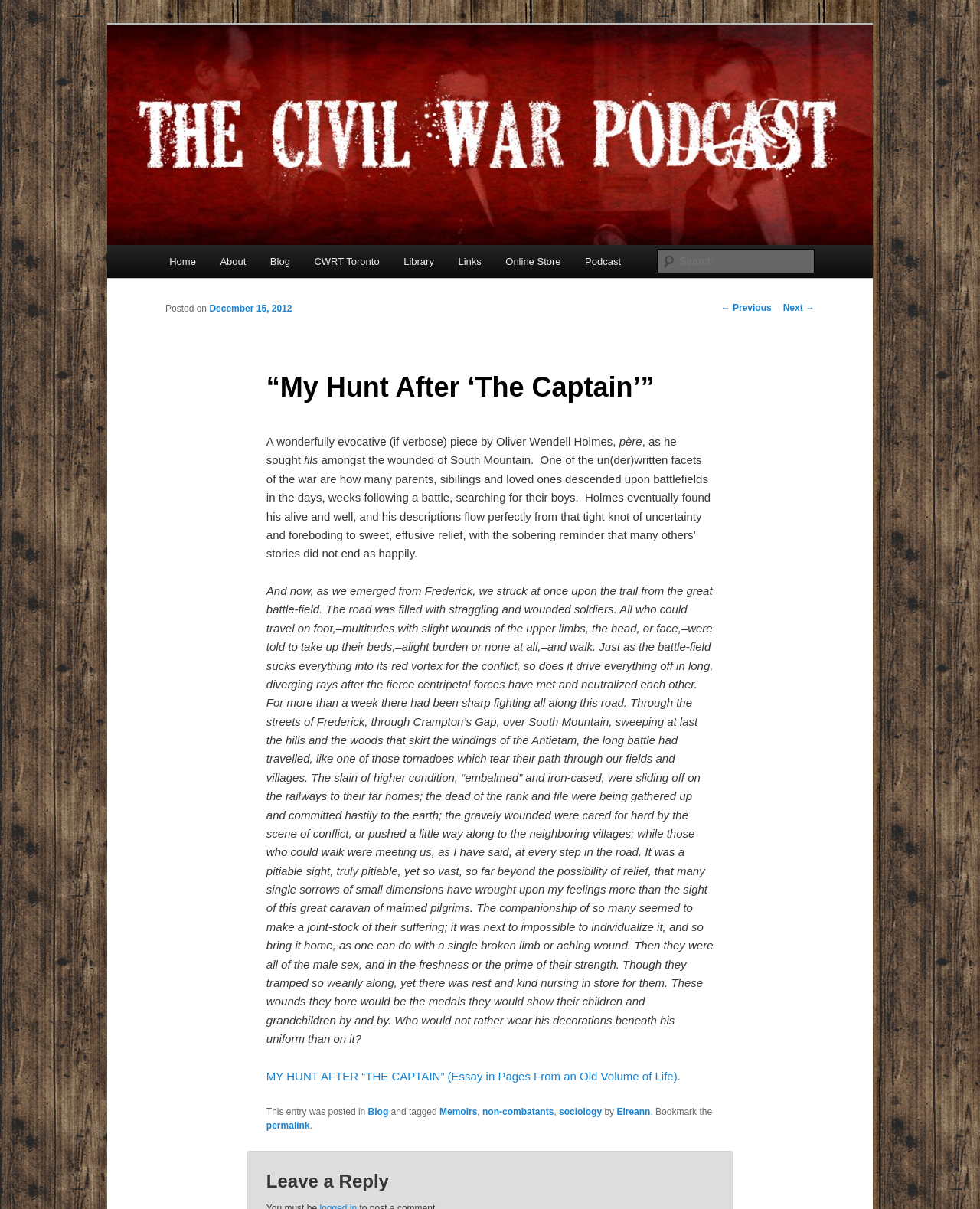Could you determine the bounding box coordinates of the clickable element to complete the instruction: "Go to the home page"? Provide the coordinates as four float numbers between 0 and 1, i.e., [left, top, right, bottom].

[0.16, 0.203, 0.212, 0.23]